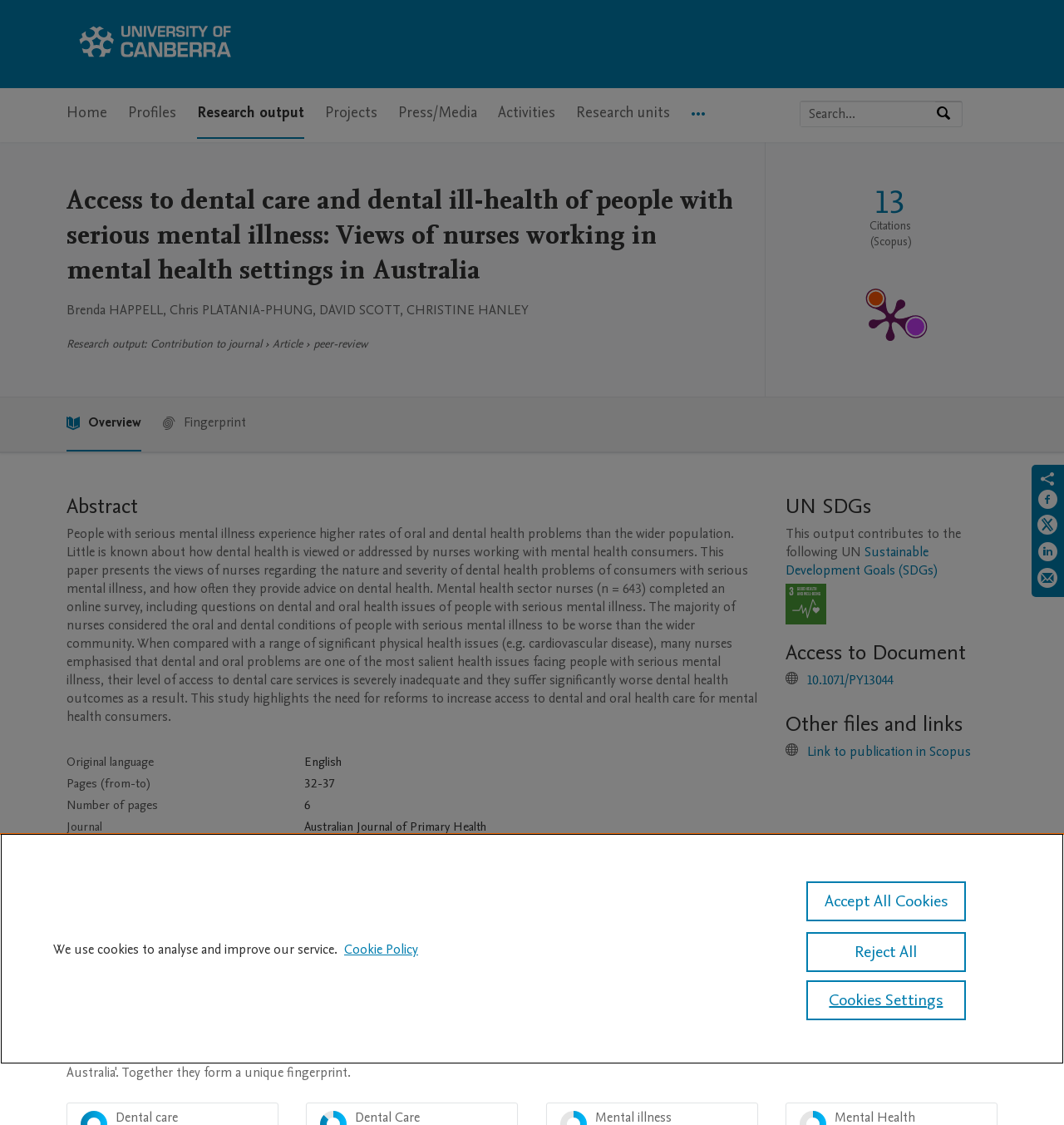Please provide a comprehensive answer to the question below using the information from the image: How many citations does the research output have?

I found the answer by looking at the 'Publication metrics section' where it says 'Source: Scopus: 13'.